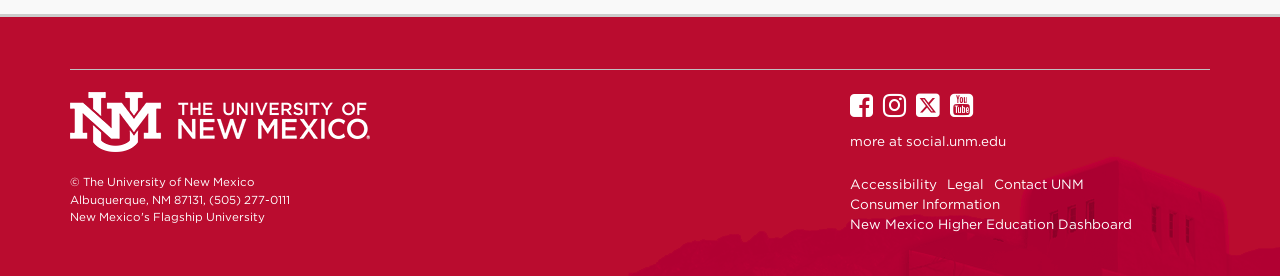Please specify the bounding box coordinates of the clickable region necessary for completing the following instruction: "go to social media page". The coordinates must consist of four float numbers between 0 and 1, i.e., [left, top, right, bottom].

[0.708, 0.481, 0.786, 0.539]